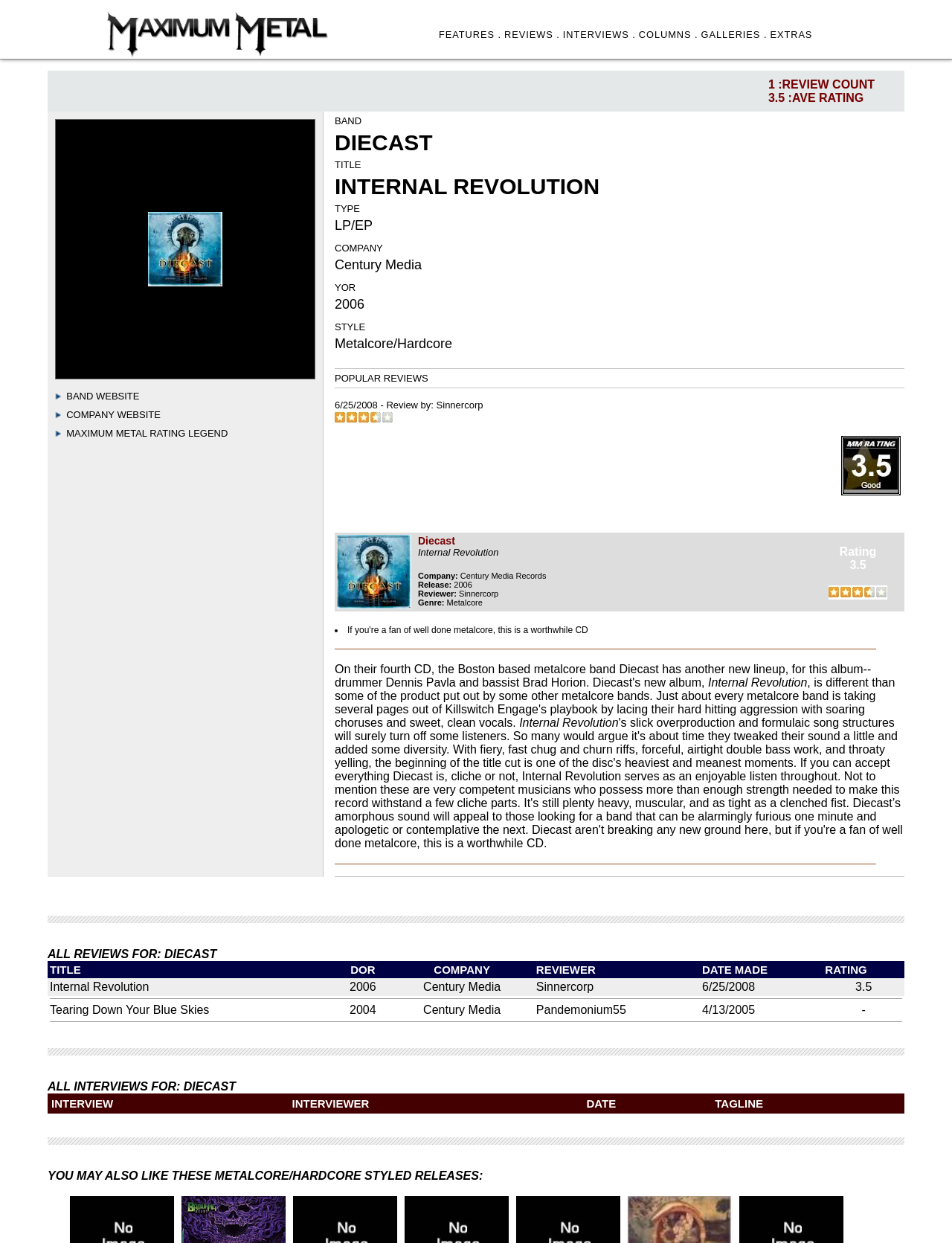What is the company that released the album 'Internal Revolution'?
Please provide a comprehensive and detailed answer to the question.

The company that released the album is mentioned in the review table, where it is listed as Century Media Records.